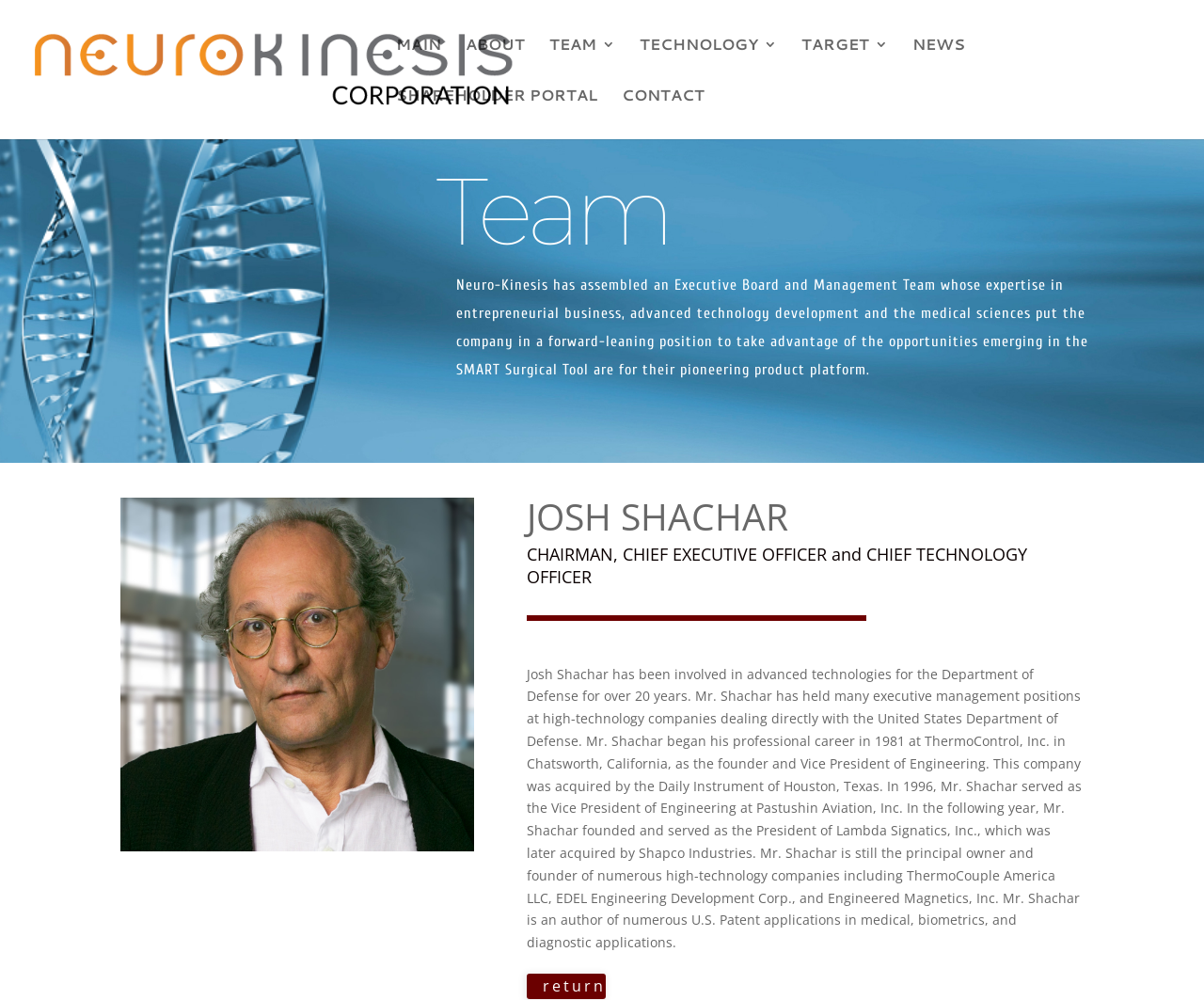Identify the bounding box coordinates for the region of the element that should be clicked to carry out the instruction: "Go to the ABOUT page". The bounding box coordinates should be four float numbers between 0 and 1, i.e., [left, top, right, bottom].

[0.387, 0.038, 0.436, 0.088]